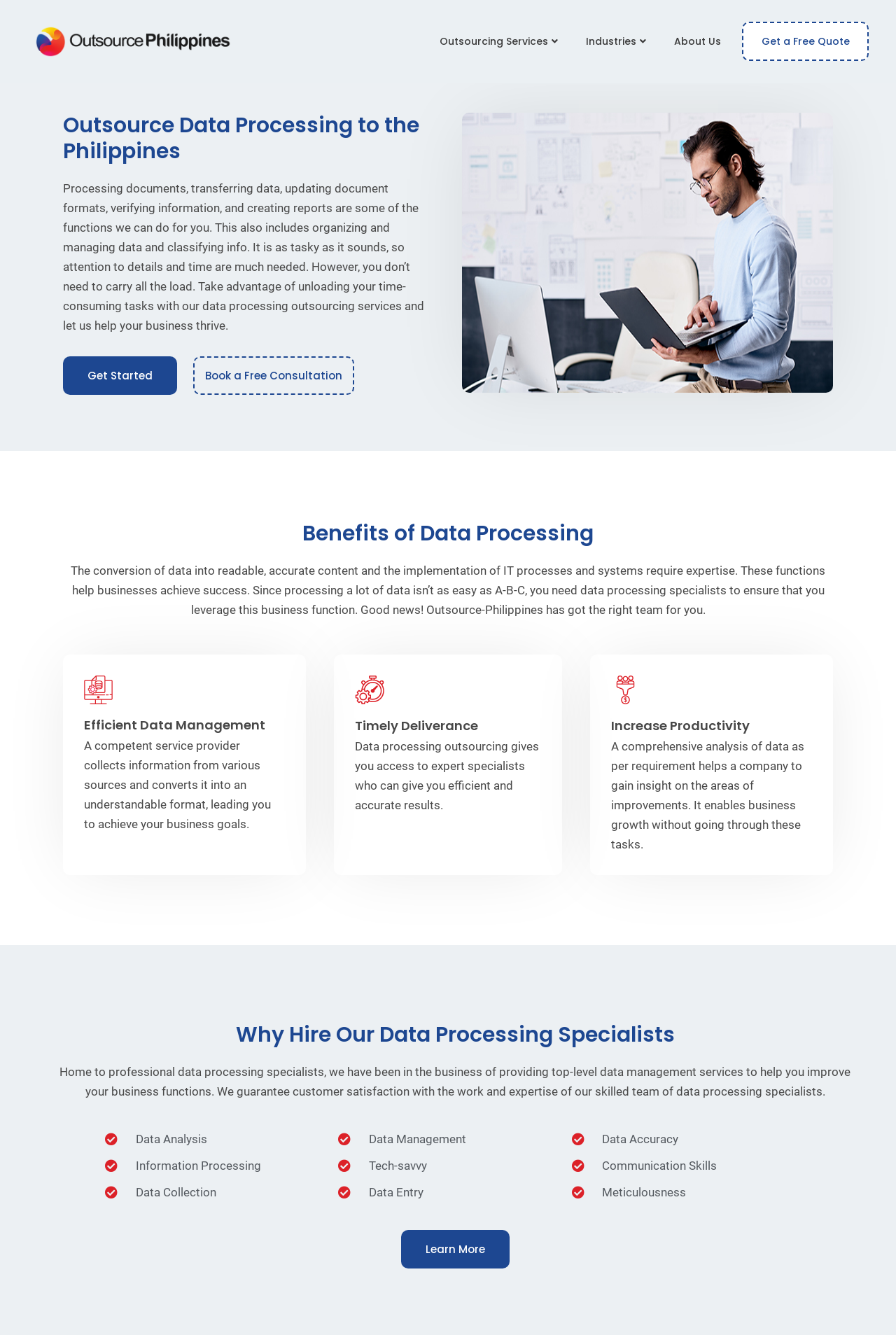What is the purpose of the 'Learn More' link?
Please describe in detail the information shown in the image to answer the question.

The 'Learn More' link is likely intended for visitors to learn more about the company, its services, and its data processing specialists. This link is displayed at the bottom of the webpage, suggesting that it is a secondary call-to-action for visitors who want to know more about the company.